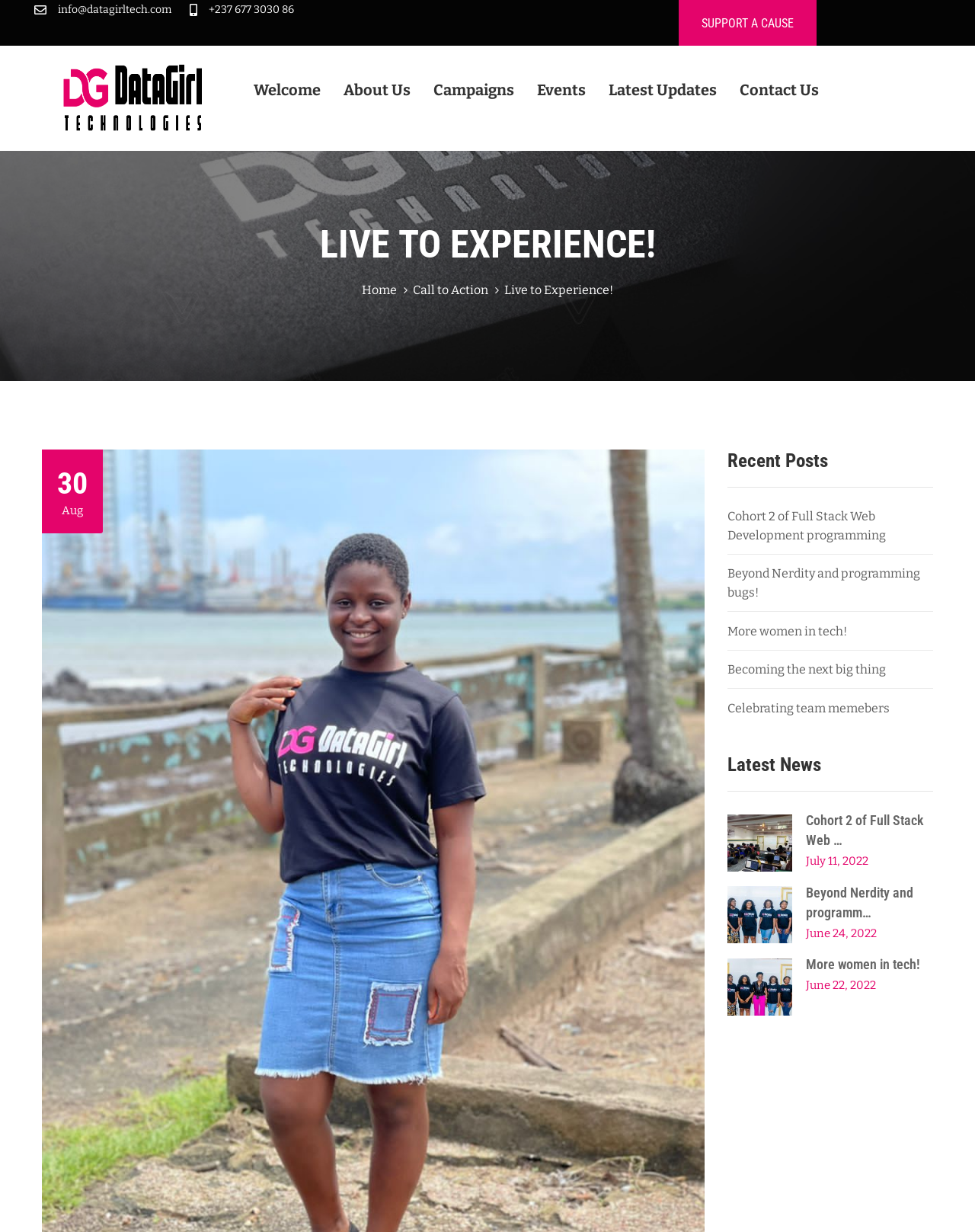What is the phone number to call?
Based on the visual content, answer with a single word or a brief phrase.

+237 677 3030 86